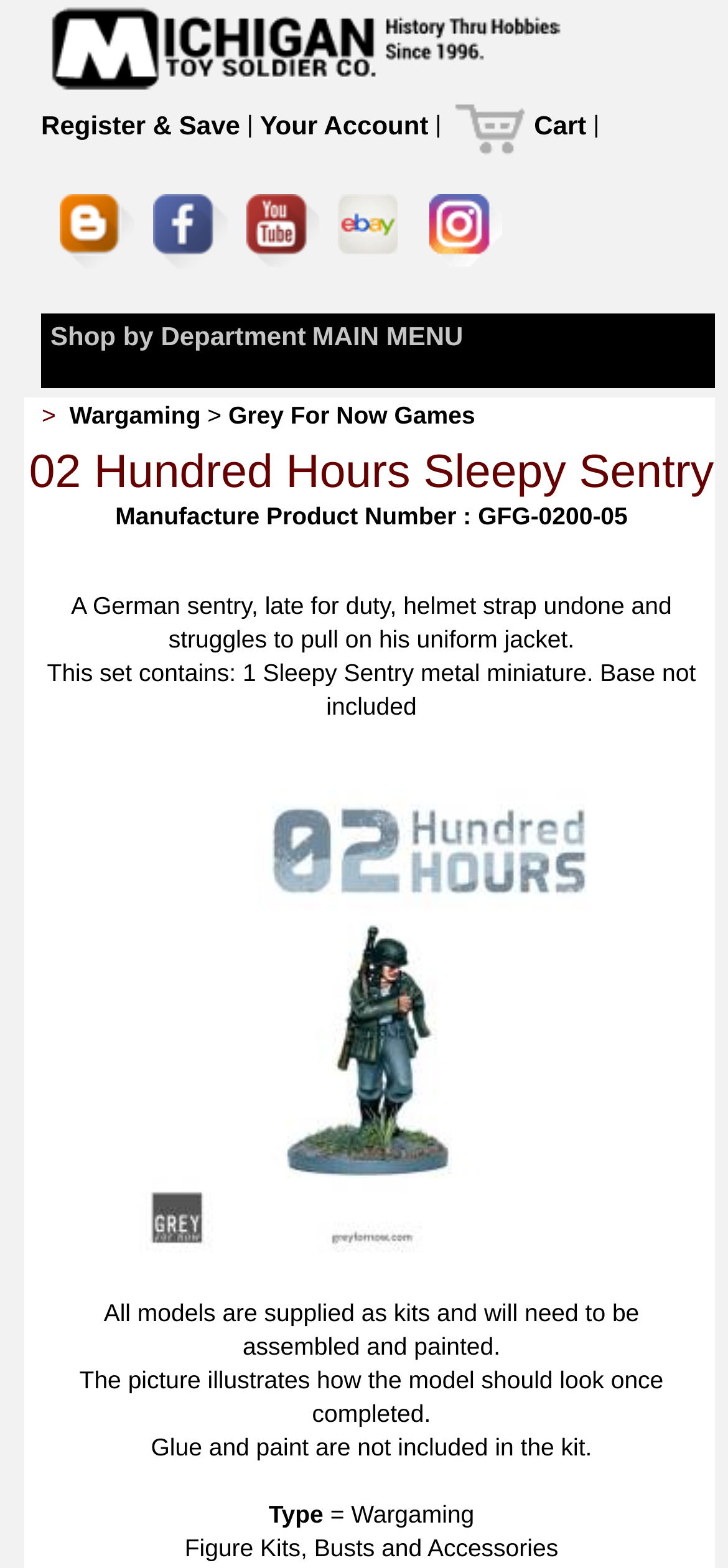Find and provide the bounding box coordinates for the UI element described here: "Wargaming". The coordinates should be given as four float numbers between 0 and 1: [left, top, right, bottom].

[0.095, 0.256, 0.276, 0.274]